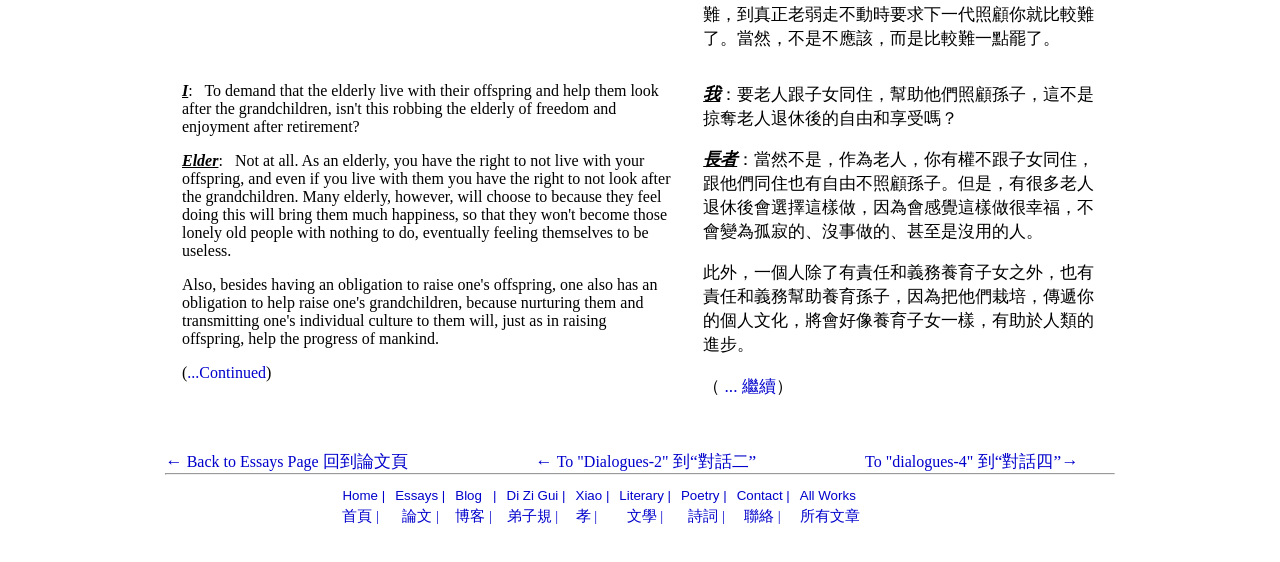Pinpoint the bounding box coordinates of the area that should be clicked to complete the following instruction: "Enter your name". The coordinates must be given as four float numbers between 0 and 1, i.e., [left, top, right, bottom].

None